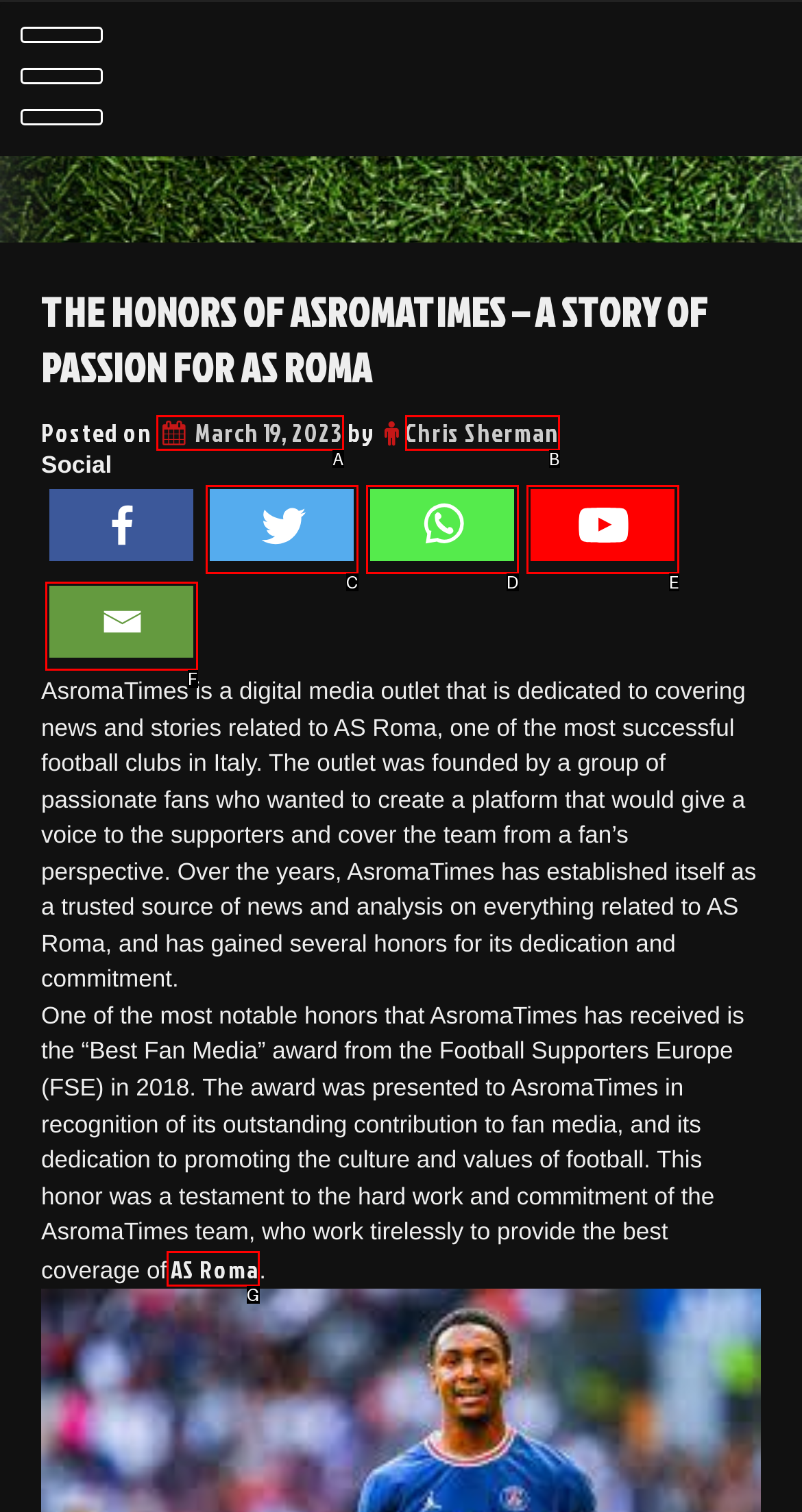Please provide the letter of the UI element that best fits the following description: FairyTaleFlash: A Christmas Job
Respond with the letter from the given choices only.

None